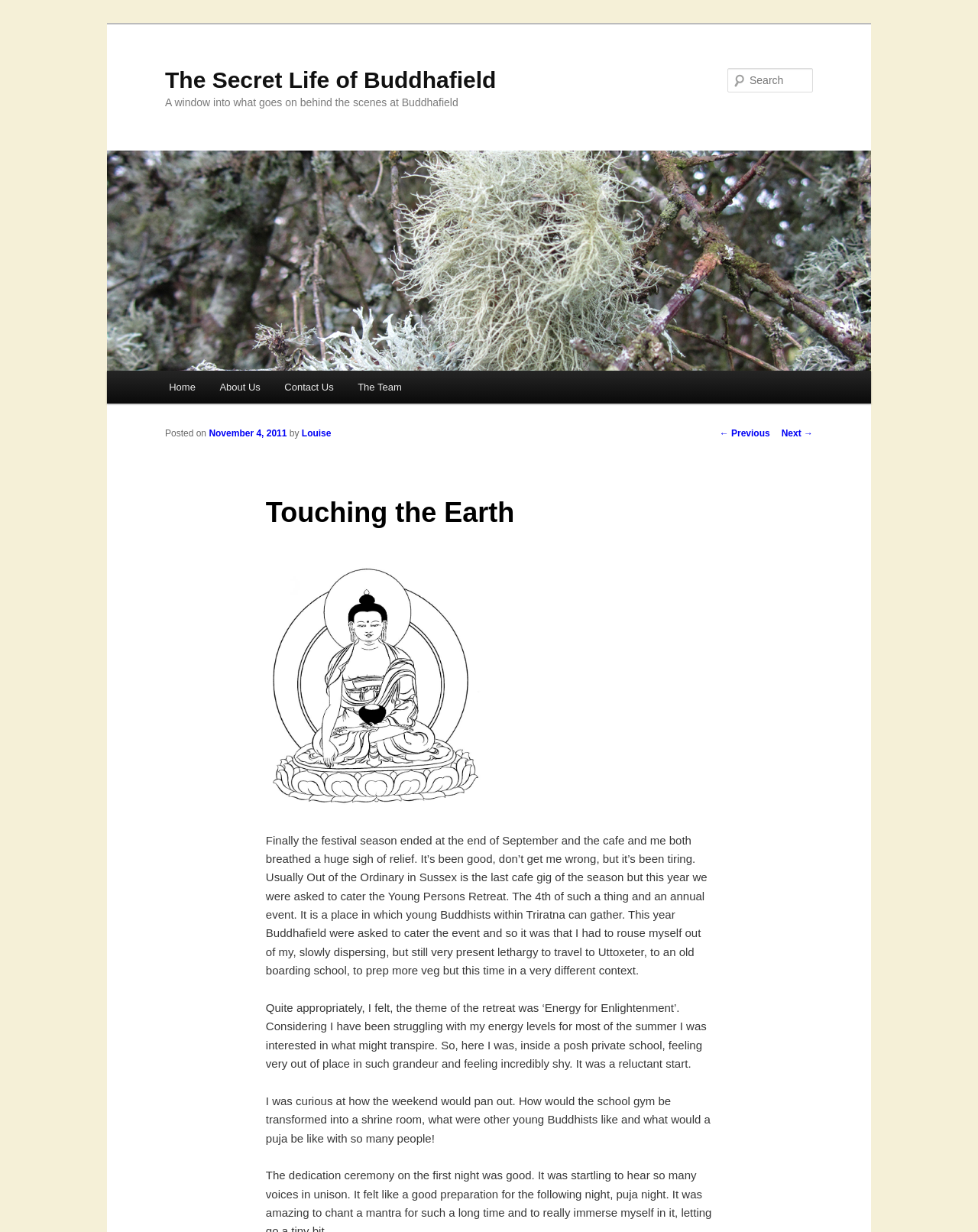What is the date mentioned in the article?
Using the details from the image, give an elaborate explanation to answer the question.

I read the article and found the sentence that mentions the date, which is 'Posted on November 4, 2011'.